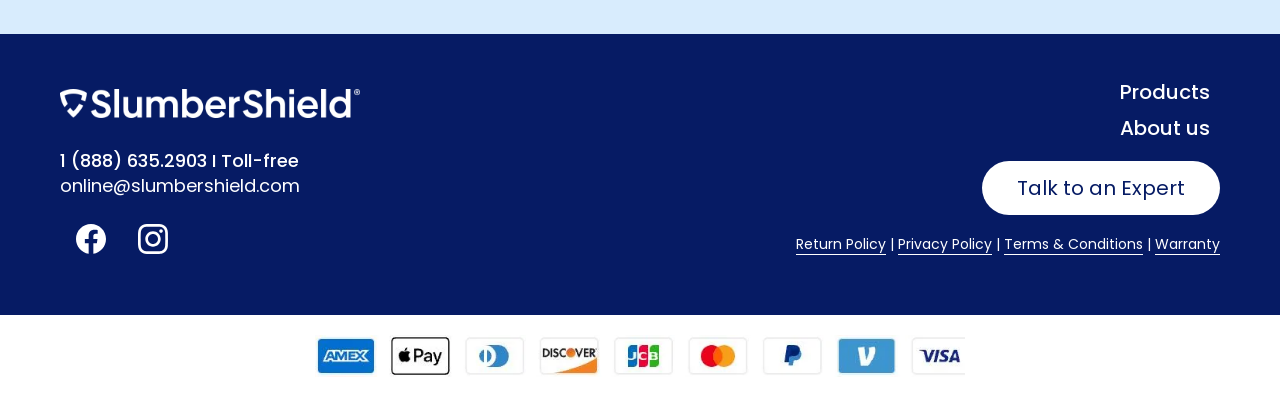Identify the bounding box coordinates for the region of the element that should be clicked to carry out the instruction: "Talk to an Expert". The bounding box coordinates should be four float numbers between 0 and 1, i.e., [left, top, right, bottom].

[0.767, 0.406, 0.953, 0.542]